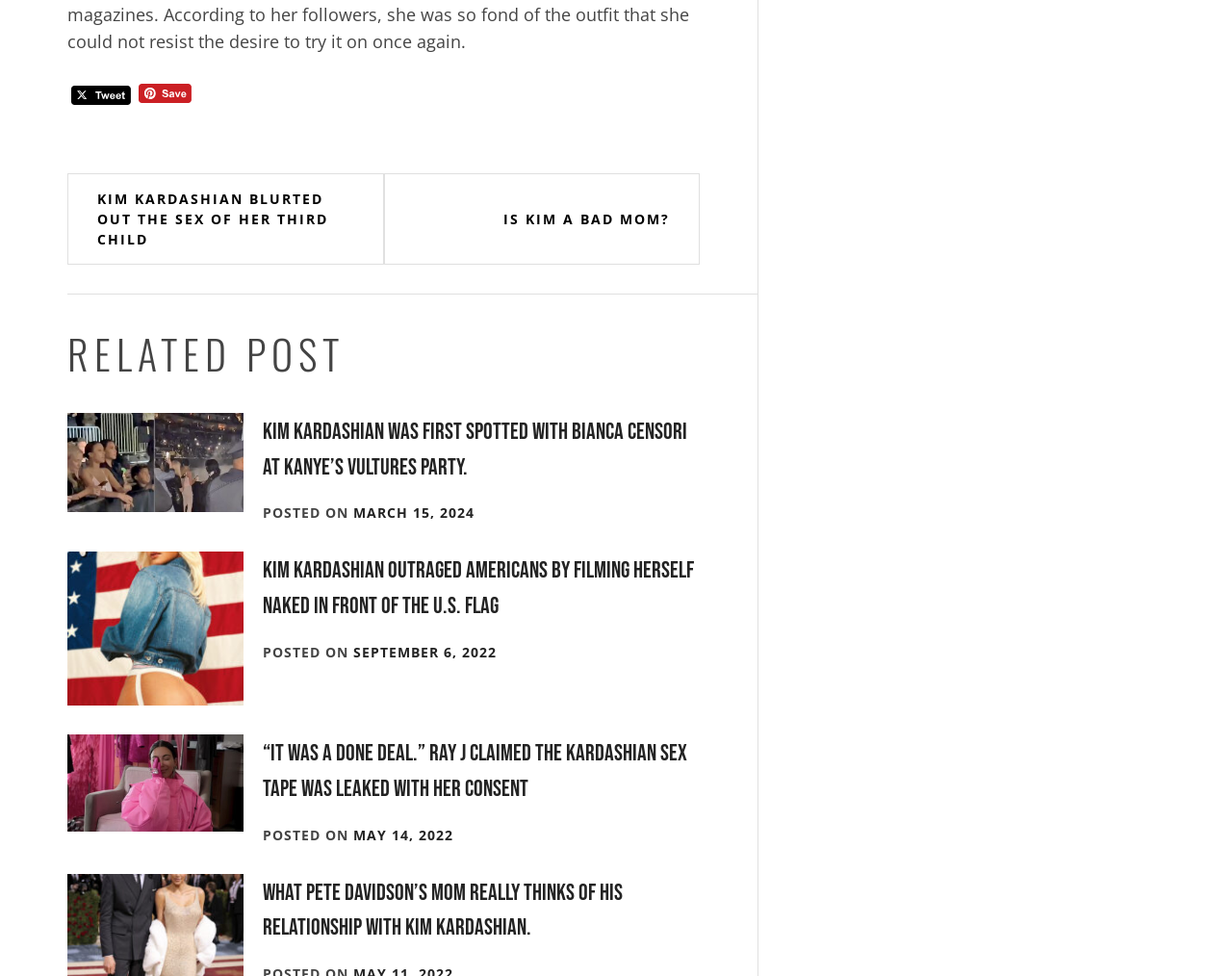Please find the bounding box coordinates of the element's region to be clicked to carry out this instruction: "Share on Facebook".

[0.112, 0.083, 0.155, 0.116]